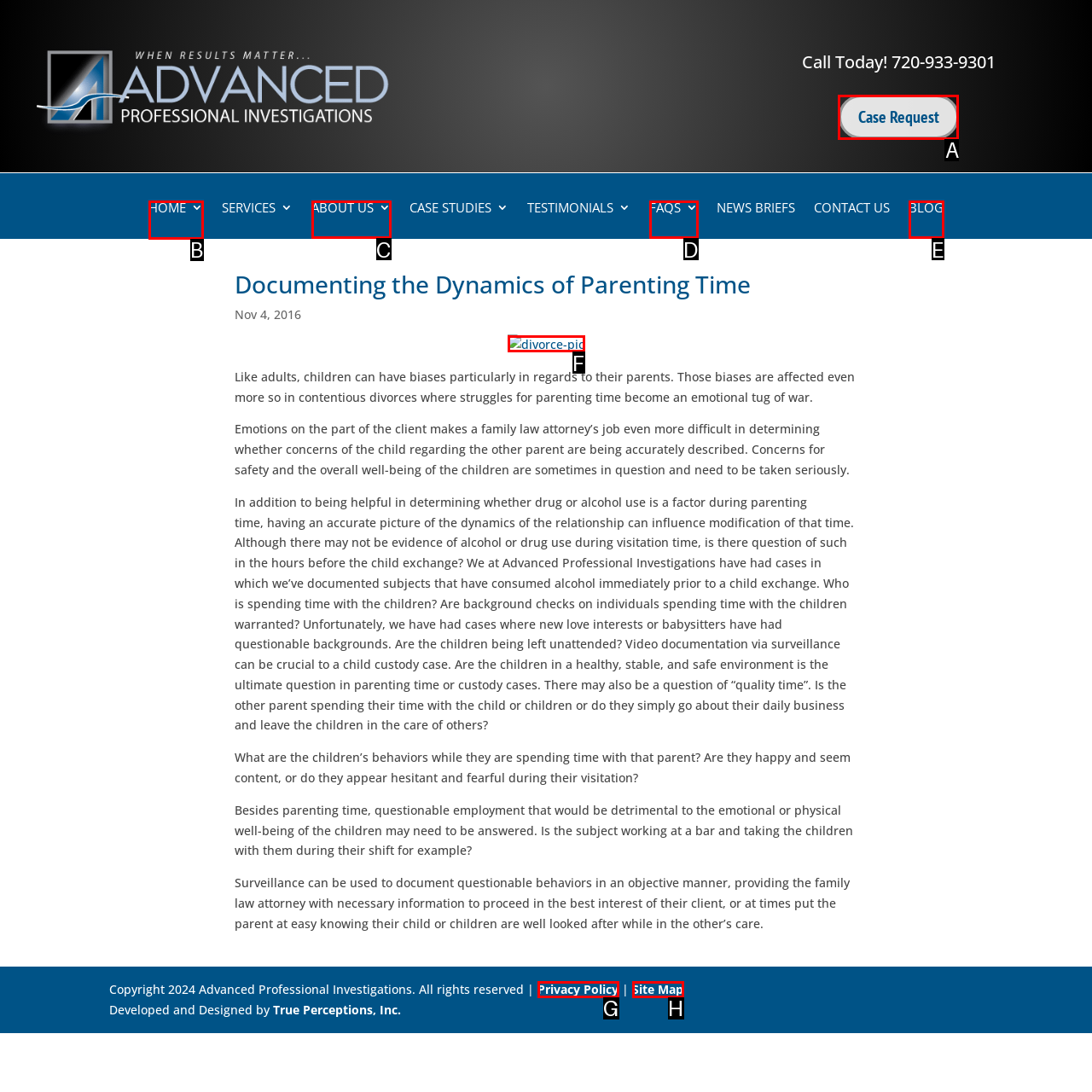Choose the letter of the UI element necessary for this task: Go to the home page
Answer with the correct letter.

B